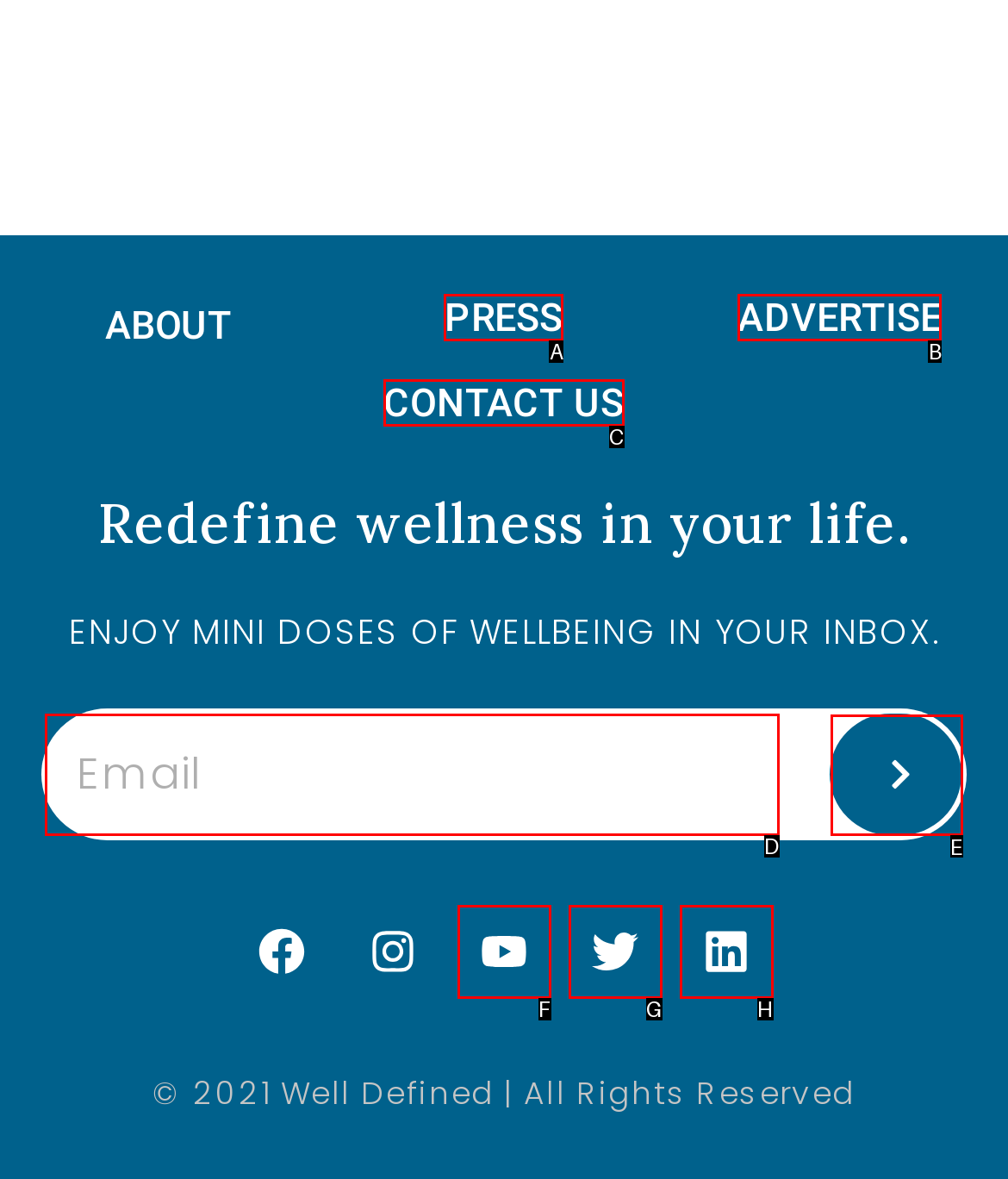Identify the correct letter of the UI element to click for this task: Submit the form
Respond with the letter from the listed options.

E